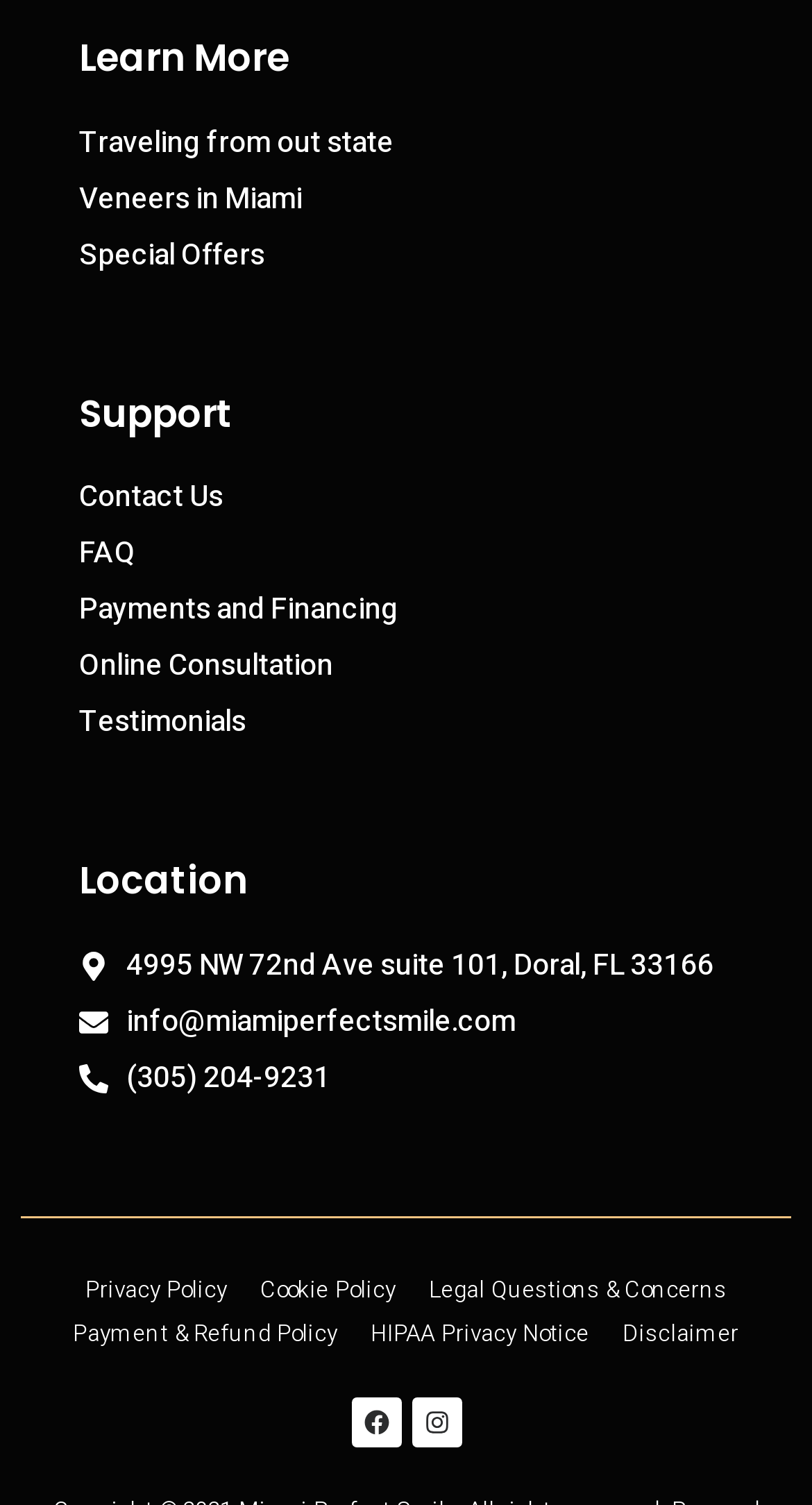Pinpoint the bounding box coordinates of the element that must be clicked to accomplish the following instruction: "Learn more about traveling from out of state". The coordinates should be in the format of four float numbers between 0 and 1, i.e., [left, top, right, bottom].

[0.097, 0.08, 0.903, 0.109]